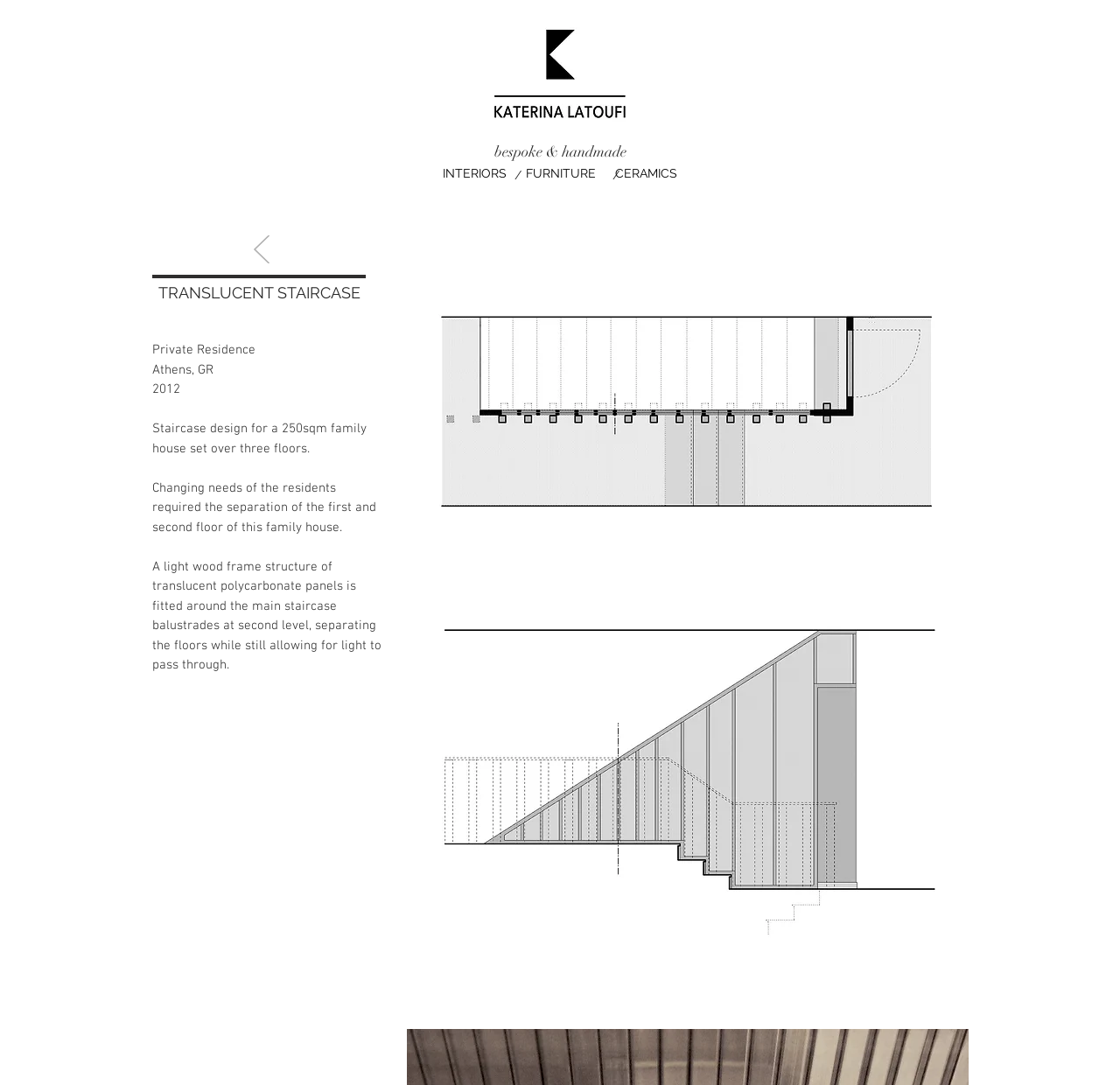What is the purpose of the translucent polycarbonate panels?
Using the information presented in the image, please offer a detailed response to the question.

I found this information by examining the StaticText element with the text 'translucent polycarbonate panels is fitted around the main staircase balustrades at second level, separating the floors while still allowing for light to pass through.' at coordinates [0.136, 0.533, 0.341, 0.62]. This text explains the purpose of the translucent polycarbonate panels.